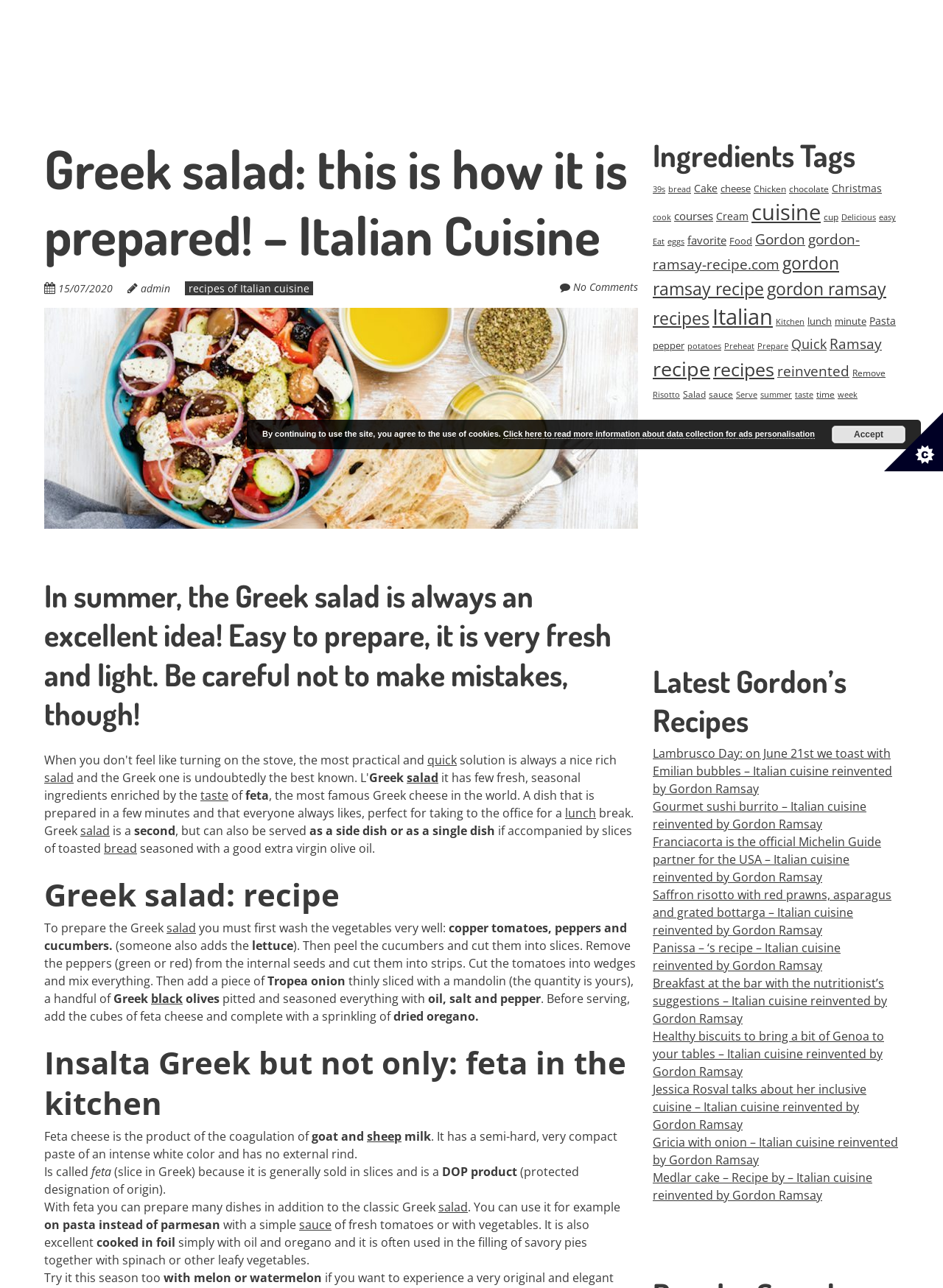Locate the bounding box of the UI element with the following description: "@TimOfLegend Follow".

None